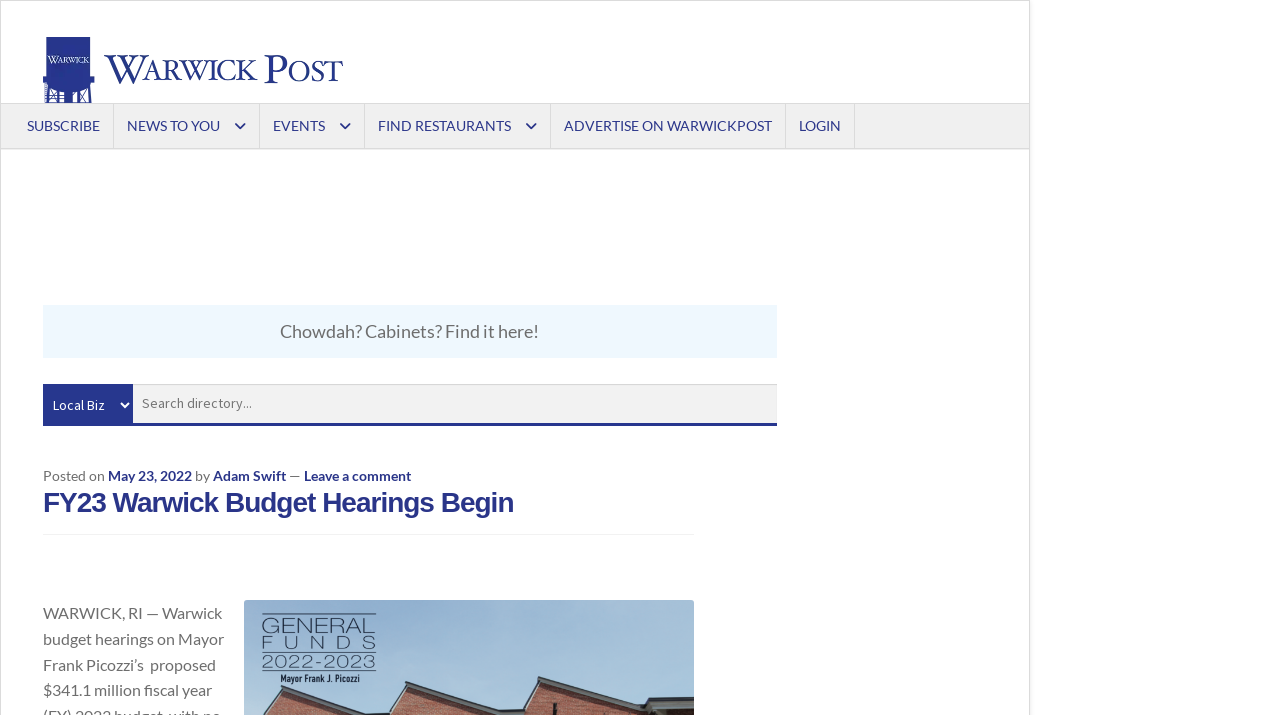What is the name of the website?
Based on the visual information, provide a detailed and comprehensive answer.

The name of the website can be inferred from the image and link with the text 'WarwickPost.com' at the top left corner of the webpage.